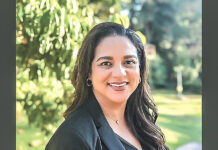What is the context of Laura's leadership?
We need a detailed and exhaustive answer to the question. Please elaborate.

The caption highlights Laura's leadership in urban mobility and transportation initiatives, reflecting the themes of community engagement and innovation in public service, which provides the context of her leadership role.